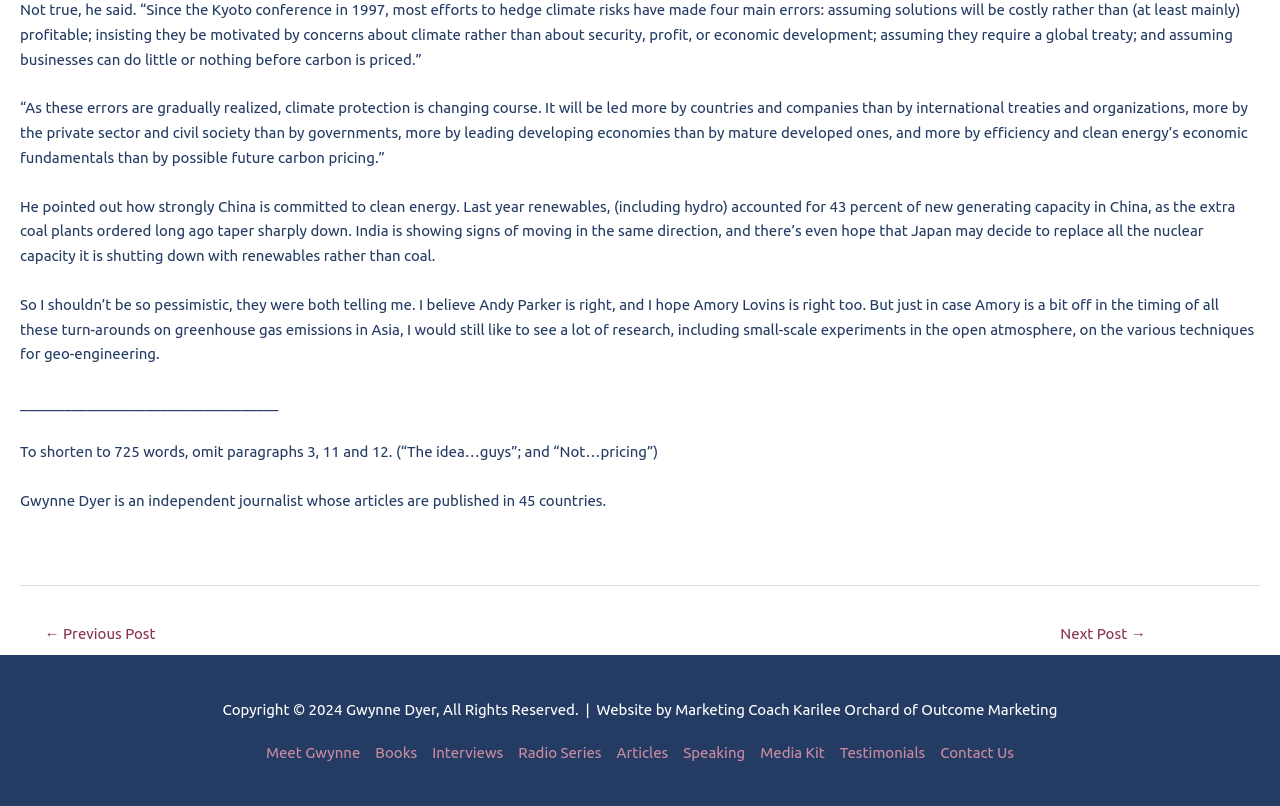Pinpoint the bounding box coordinates of the clickable element to carry out the following instruction: "contact us."

[0.729, 0.922, 0.792, 0.944]